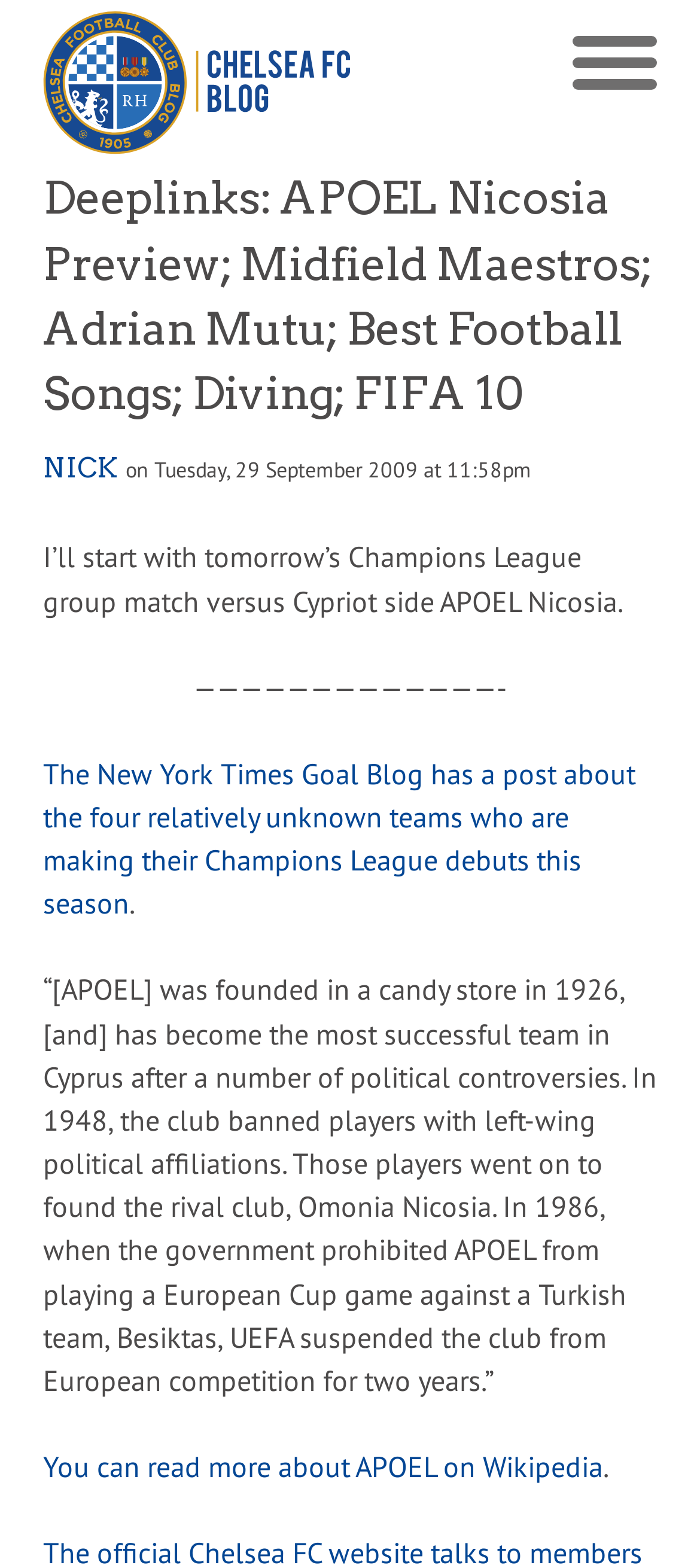Produce an extensive caption that describes everything on the webpage.

This webpage is about a blog post related to football, specifically the Champions League group match between Chelsea FC and APOEL Nicosia. At the top, there is a layout table that spans about half of the page width, containing a link to "Chelsea FC Blog" accompanied by an image. 

Below this, there is a heading that lists several topics, including "APOEL Nicosia Preview", "Midfield Maestros", and "FIFA 10". 

To the right of the heading, there is a link labeled "NICK". Below this, there is a timestamp indicating the post was published on Tuesday, 29 September 2009 at 11:58pm. 

The main content of the blog post starts below the timestamp. It begins with a sentence introducing the Champions League group match versus APOEL Nicosia. This is followed by a horizontal line and then a link to "The New York Times Goal Blog" that discusses four relatively unknown teams making their Champions League debuts. 

Below this, there is a paragraph of text that provides information about APOEL Nicosia, including its founding and some historical controversies. Finally, at the bottom, there is a link to Wikipedia for readers to learn more about APOEL Nicosia.